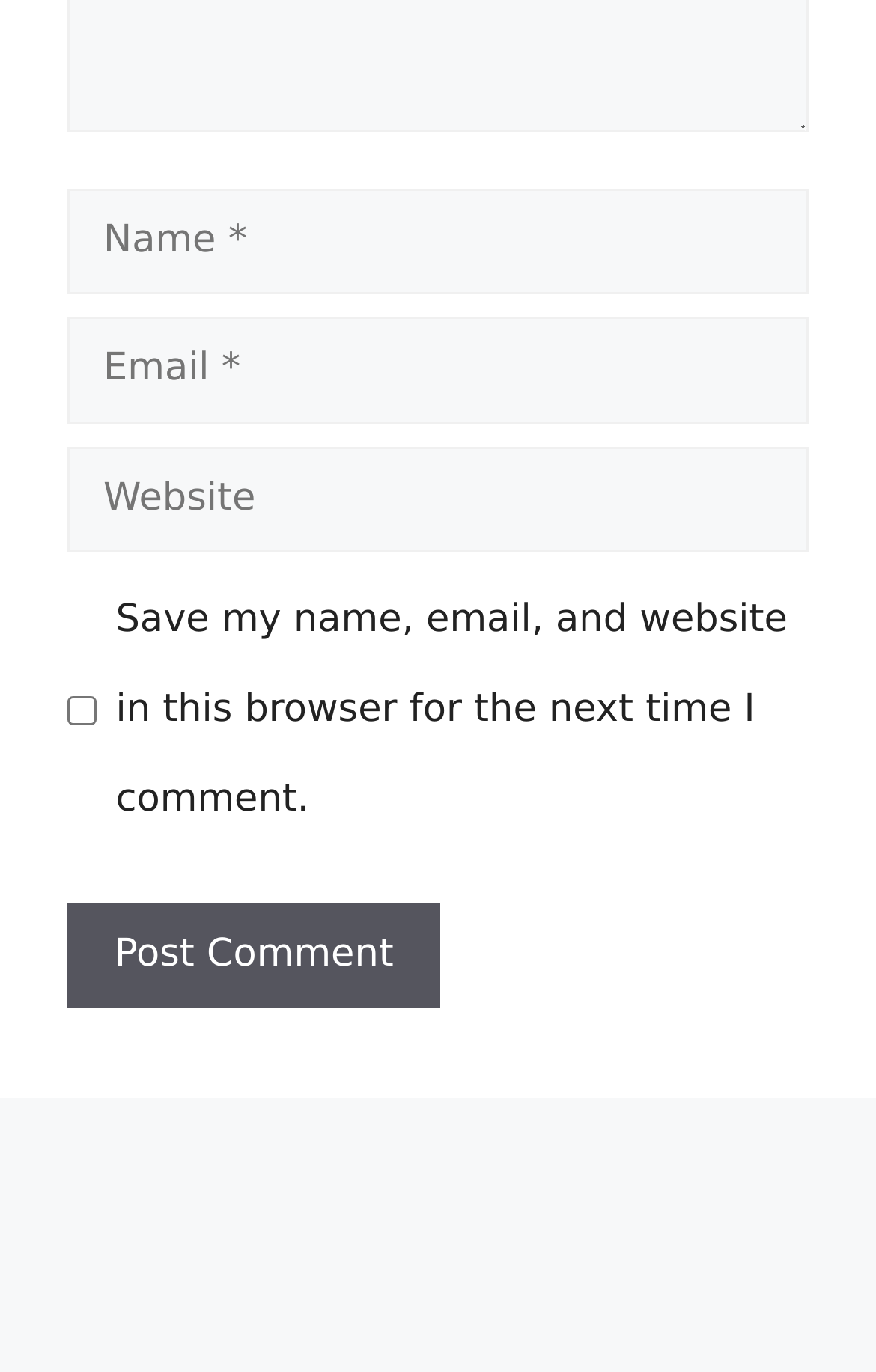Please give a one-word or short phrase response to the following question: 
Is the 'Save my name, email, and website...' checkbox checked by default?

No